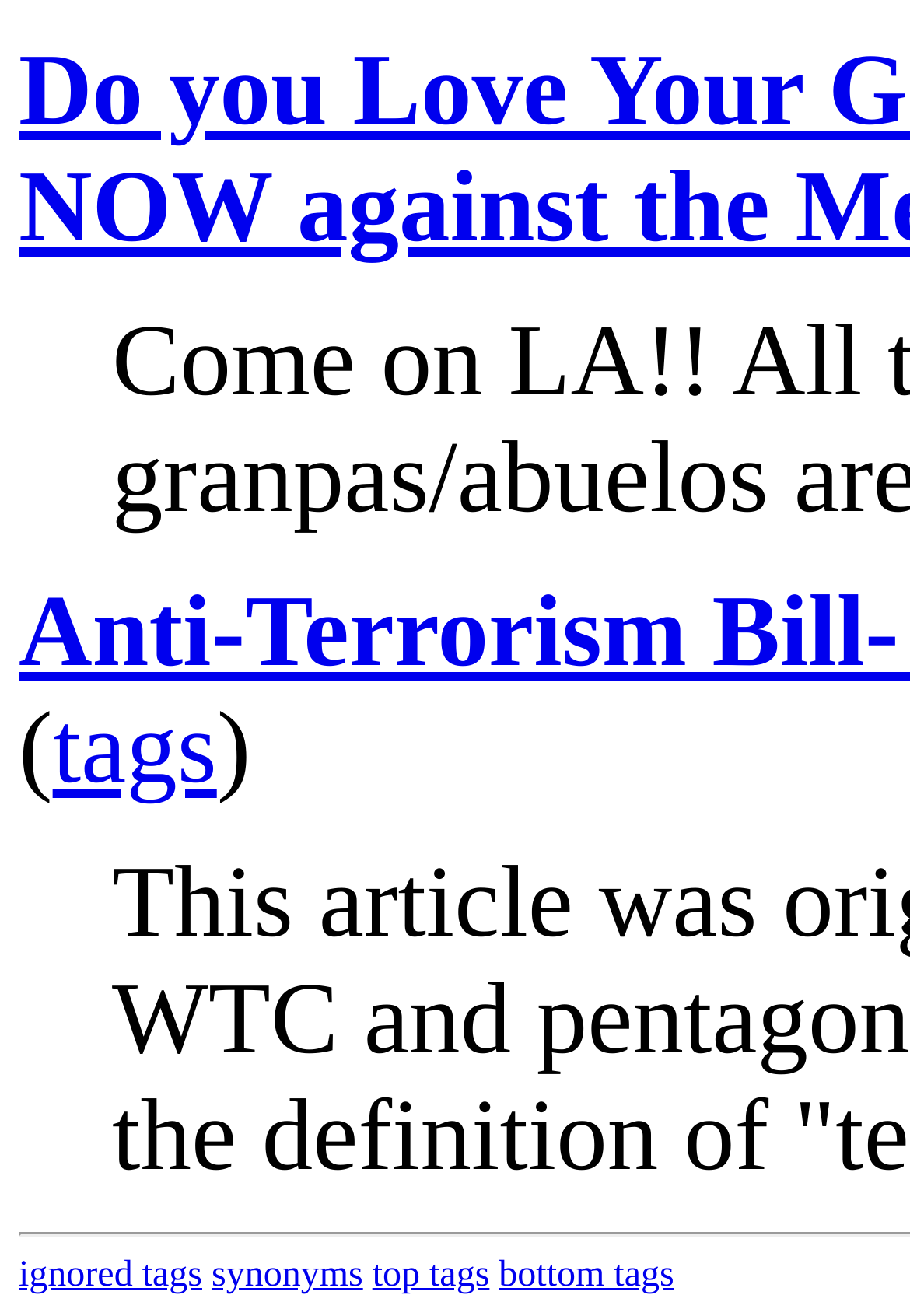Using the image as a reference, answer the following question in as much detail as possible:
What are the categories of tags?

By analyzing the links at the bottom of the webpage, I found four categories of tags: 'ignored tags', 'synonyms', 'top tags', and 'bottom tags'.